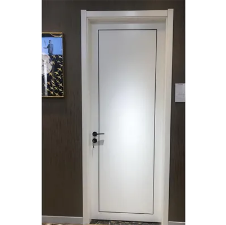Look at the image and give a detailed response to the following question: Where is the handle positioned?

According to the caption, the door is complemented by a 'stylish handle positioned on the left side', which implies that the handle is located on the left side of the door.